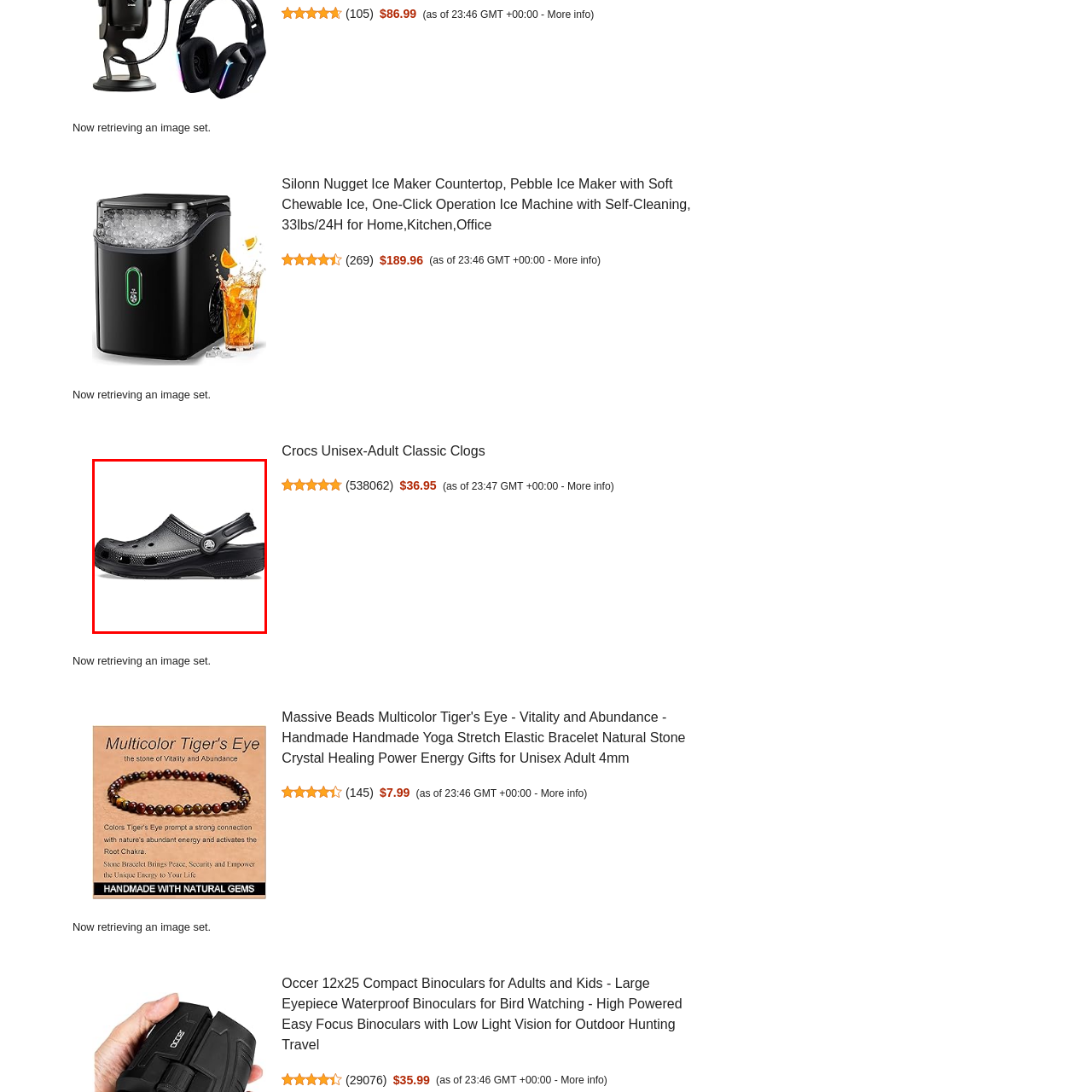Provide an extensive and detailed caption for the image section enclosed by the red boundary.

This image showcases a pair of black Crocs Unisex-Adult Classic Clogs, known for their distinctive design and comfort. The clogs feature a lightweight construction with ventilation holes for breathability, making them ideal for various activities. The back strap offers added security, allowing for easy wear whether you're at home, in the garden, or on the go. Crocs are popular for their soft, cushioned soles and durability, appealing to both casual wearers and those seeking functional footwear.